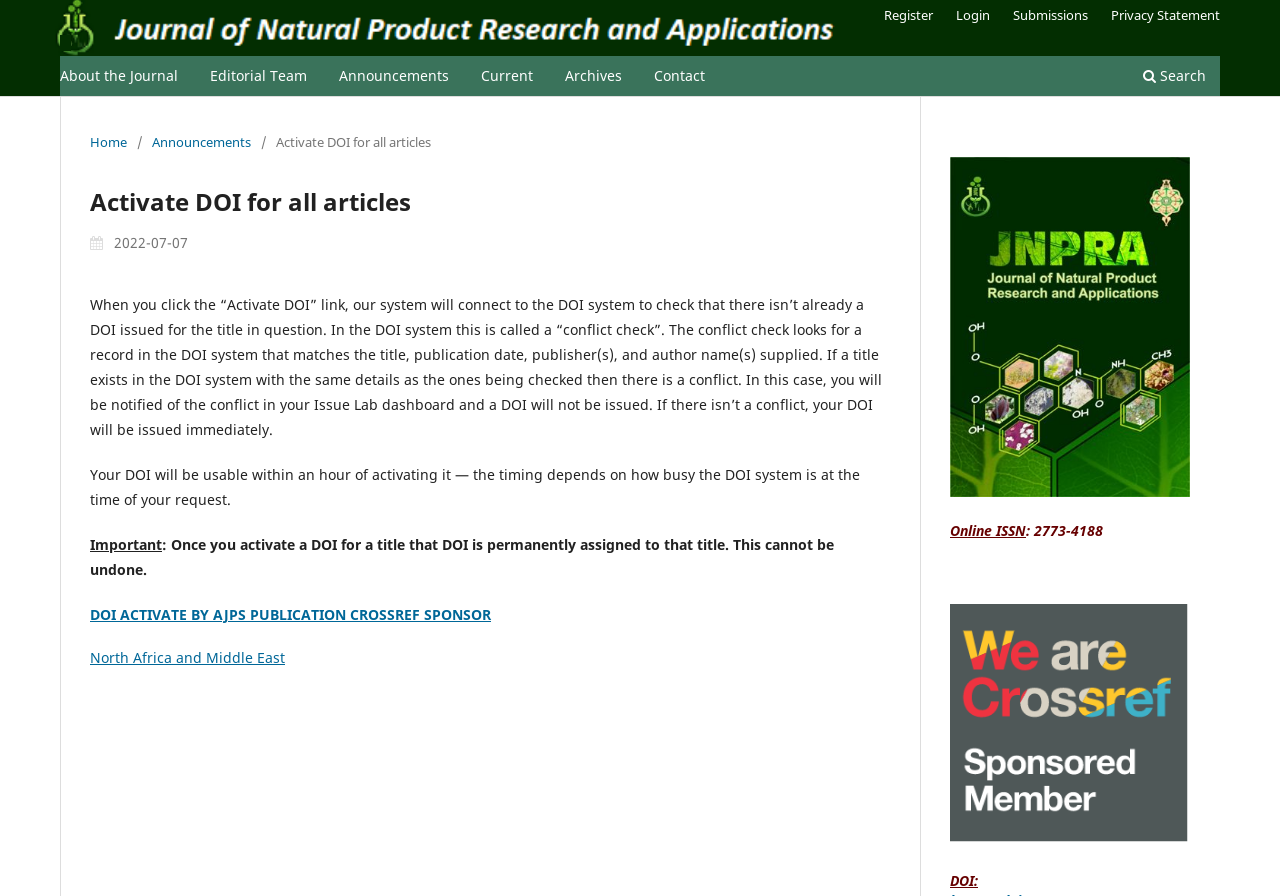Highlight the bounding box coordinates of the element you need to click to perform the following instruction: "Click the 'Login' link."

[0.739, 0.0, 0.781, 0.033]